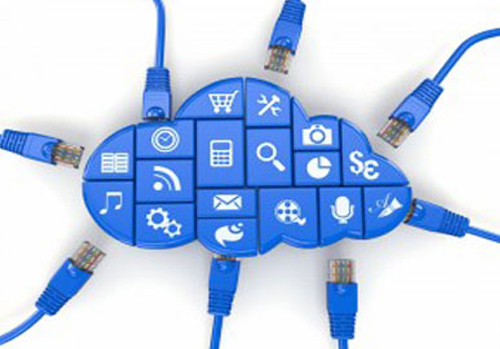Answer the following inquiry with a single word or phrase:
What is one of the activities depicted within the cloud?

Online shopping